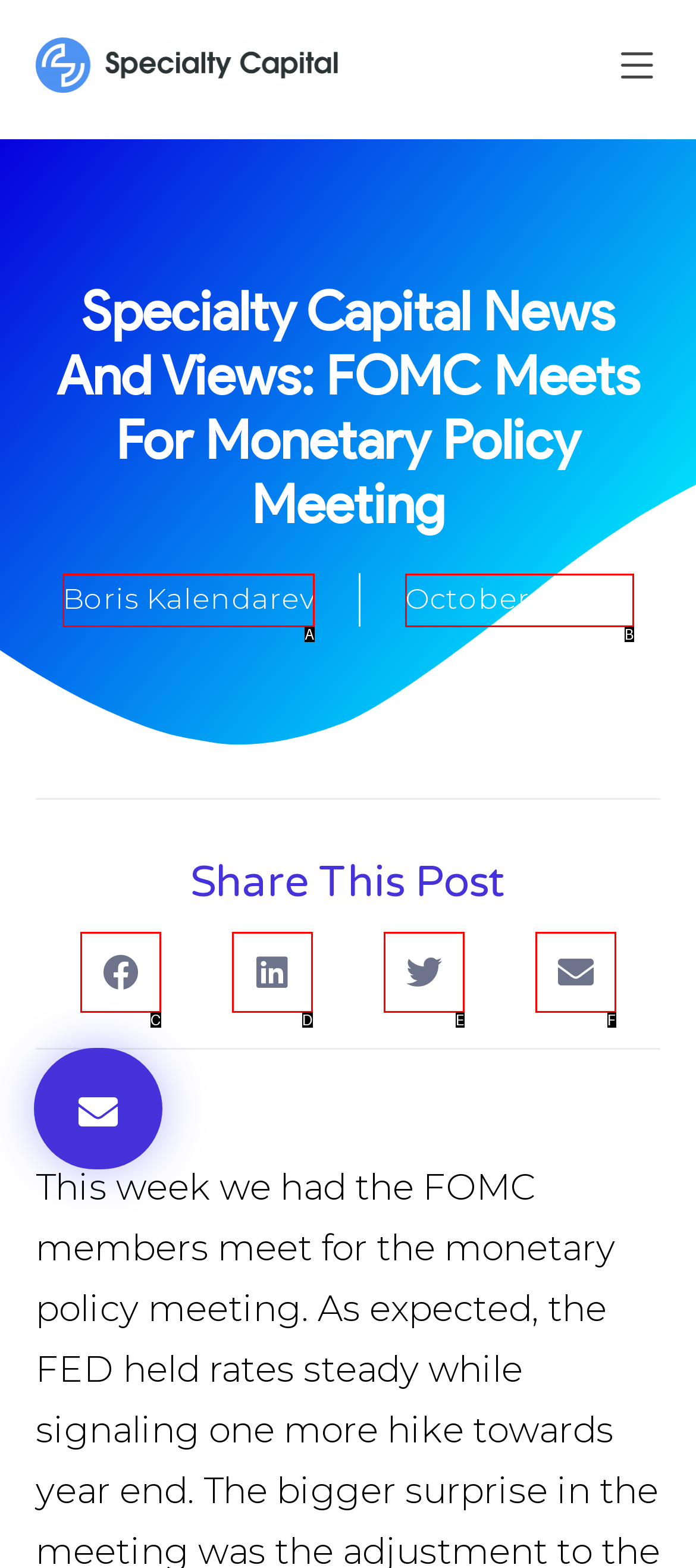Determine the option that aligns with this description: Contact Us
Reply with the option's letter directly.

None